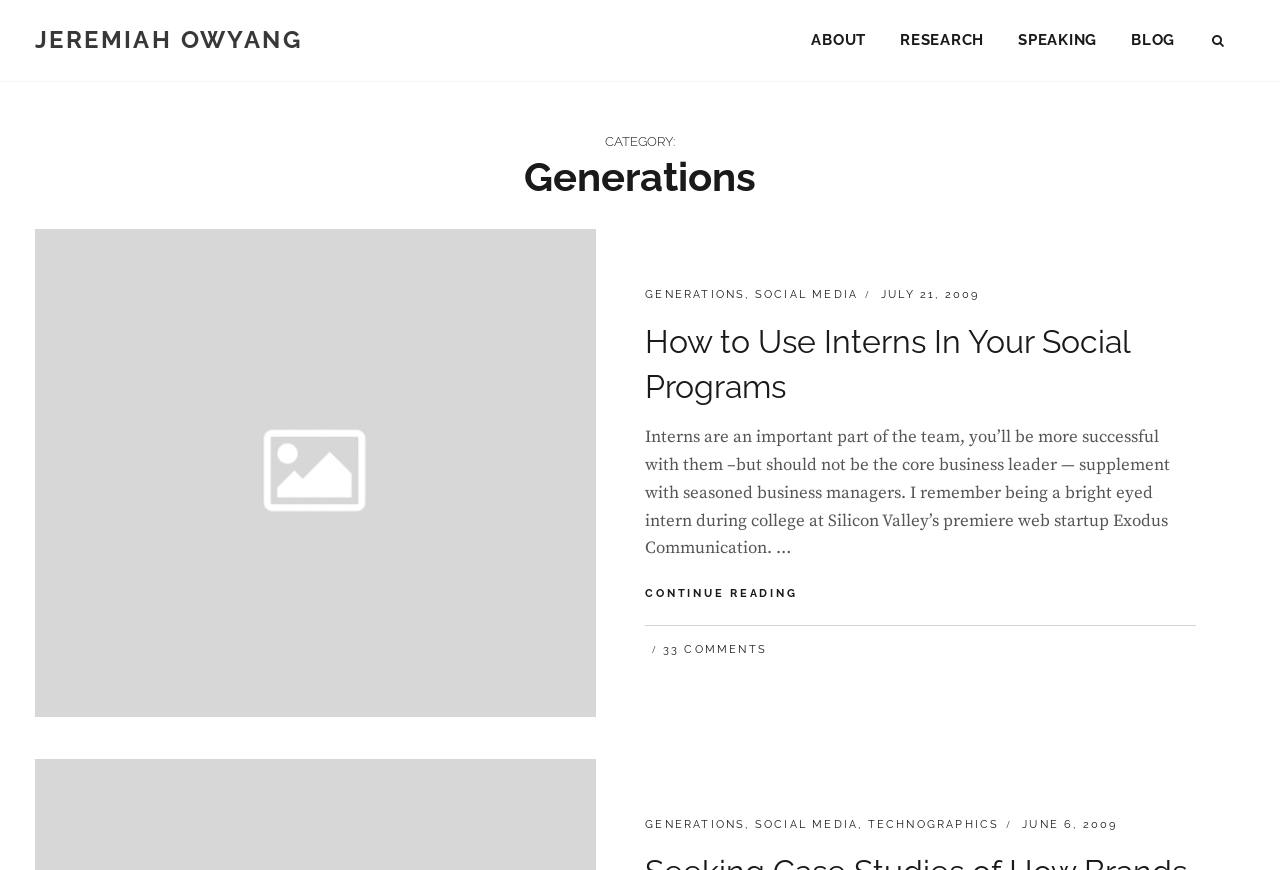Please identify the bounding box coordinates of the area that needs to be clicked to fulfill the following instruction: "go to about page."

[0.622, 0.016, 0.688, 0.076]